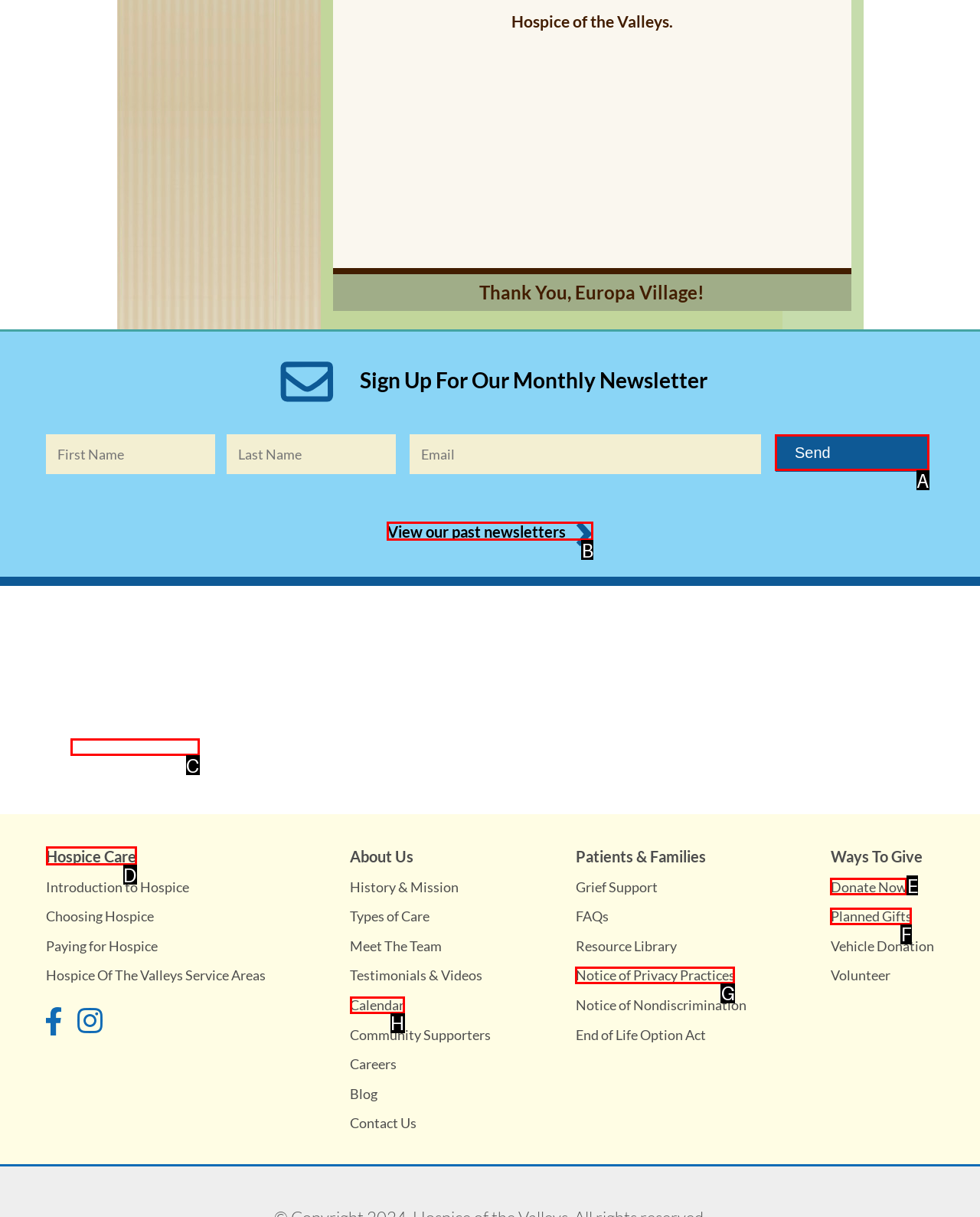Given the instruction: Click the Send button, which HTML element should you click on?
Answer with the letter that corresponds to the correct option from the choices available.

A